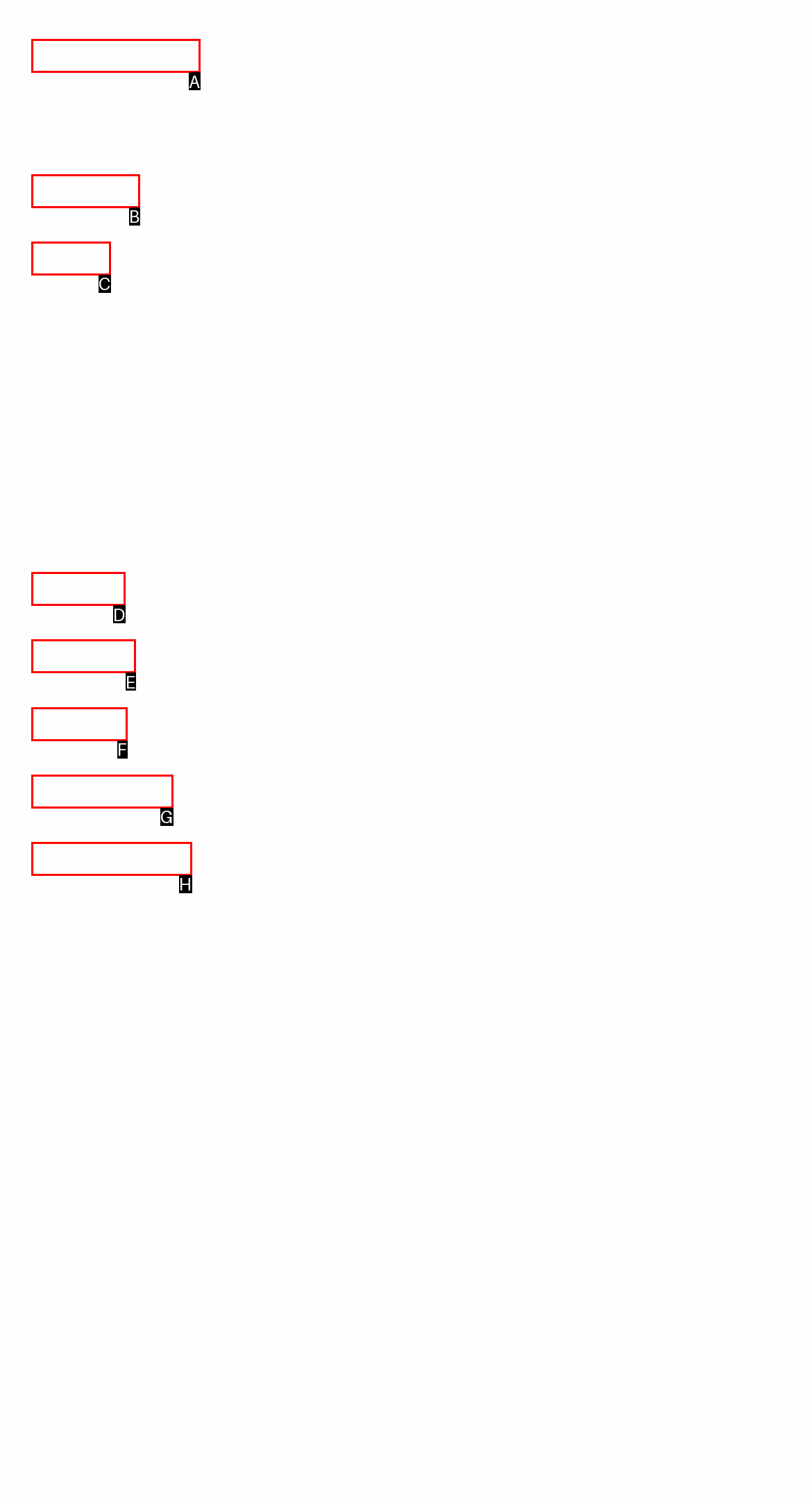Select the HTML element that best fits the description: Programmes
Respond with the letter of the correct option from the choices given.

A